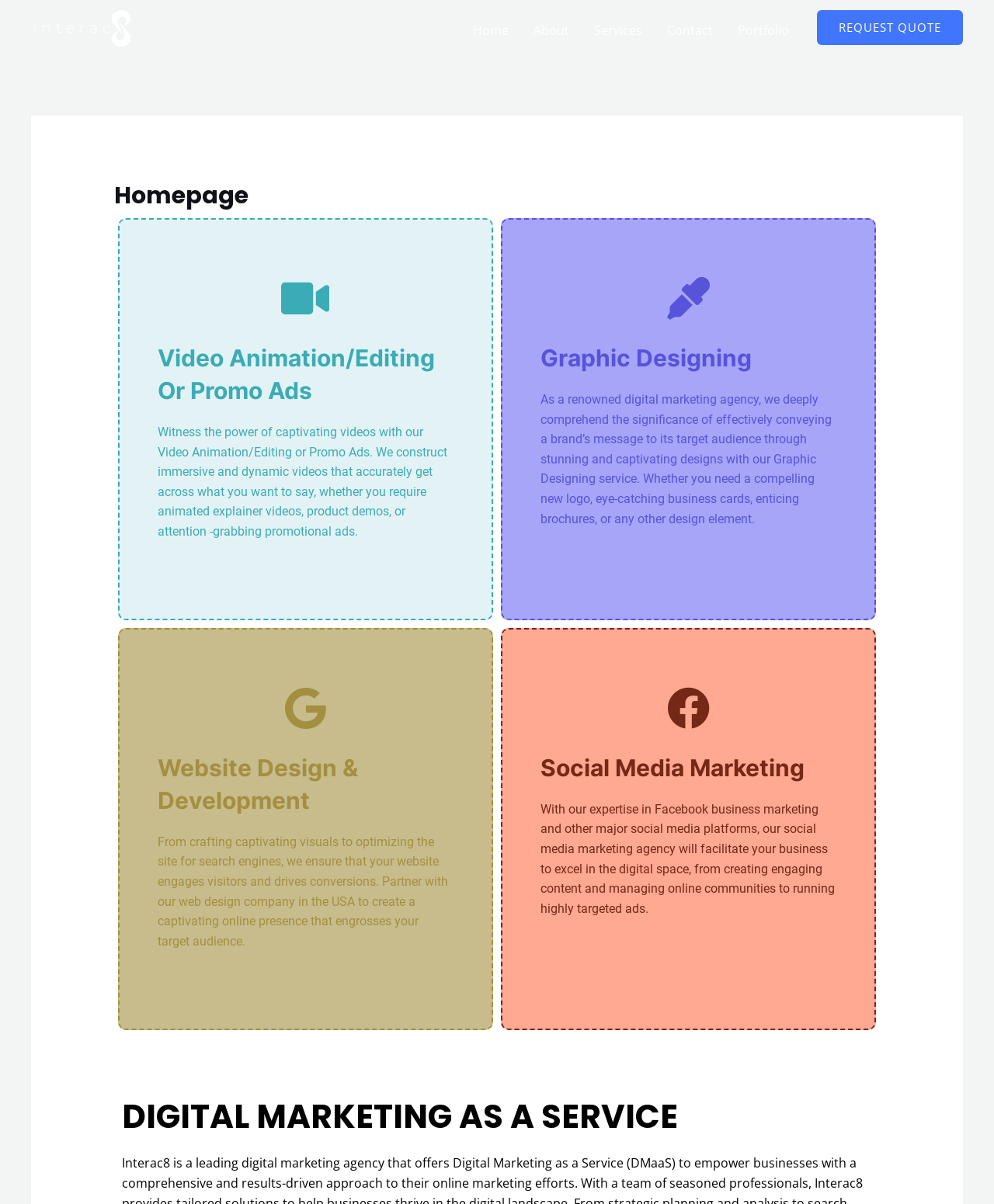What services are offered by the agency?
Using the image, provide a detailed and thorough answer to the question.

The page lists several services offered by the agency, including video animation and editing, graphic designing, website design and development, and social media marketing. These services are described in detail on the page, highlighting the agency's expertise in each area.